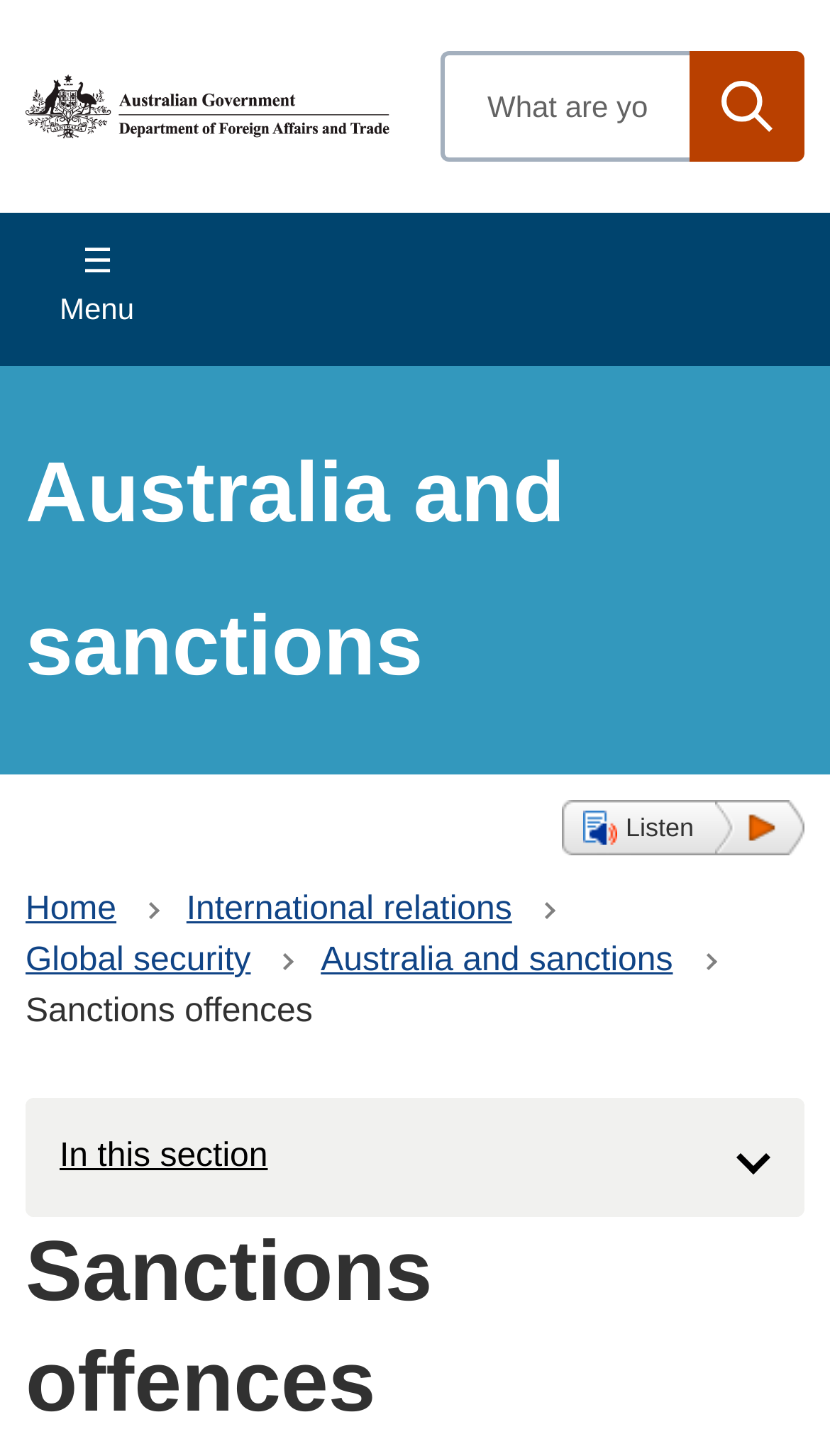What is the category of 'Sanctions offences'?
Carefully examine the image and provide a detailed answer to the question.

The category of 'Sanctions offences' is indicated by the breadcrumb navigation, which shows the current page as 'Sanctions offences' under the category 'Australia and sanctions', which is further categorized under 'Global security'.